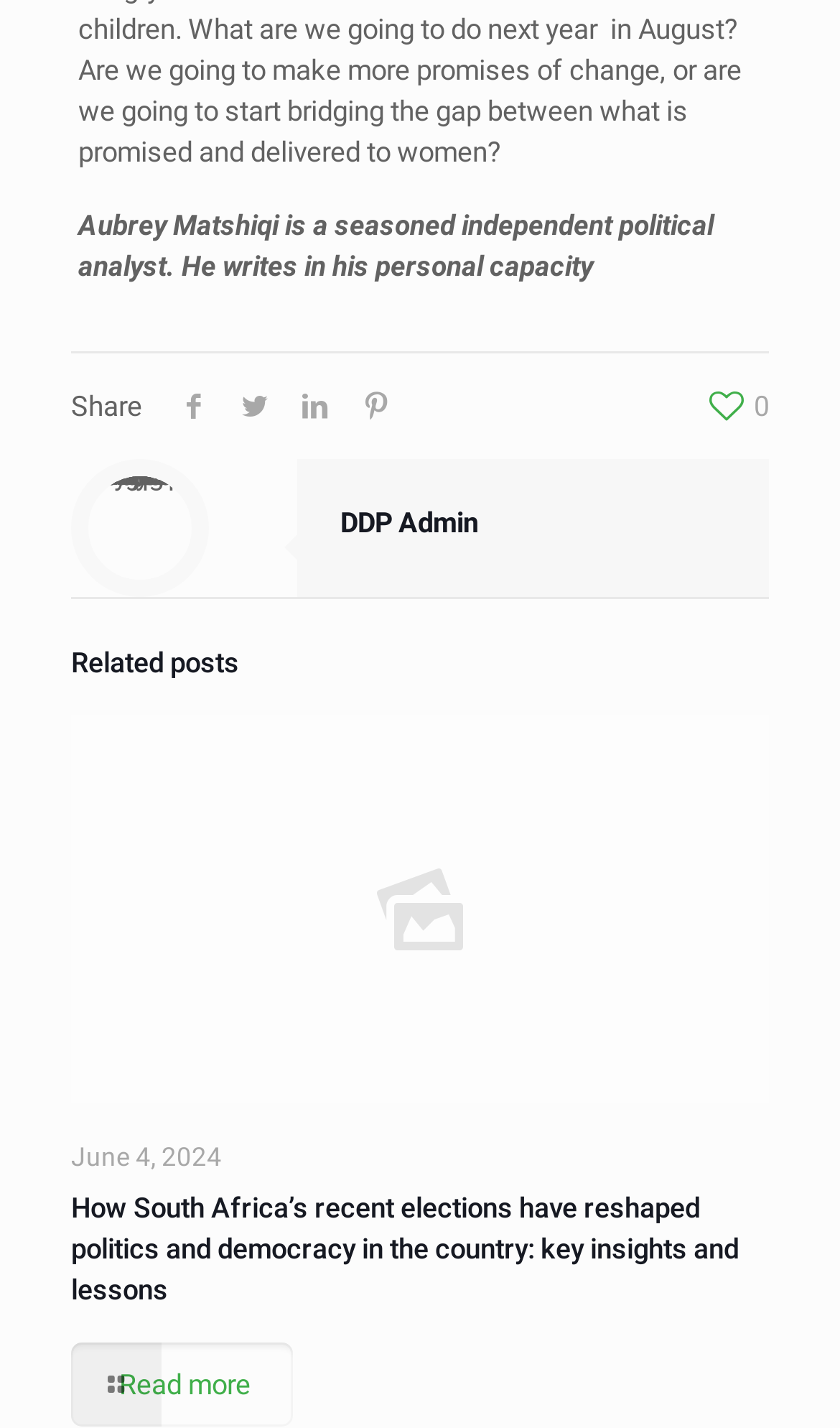What is the warning message about?
Please answer the question with a single word or phrase, referencing the image.

Array offset on value of type null